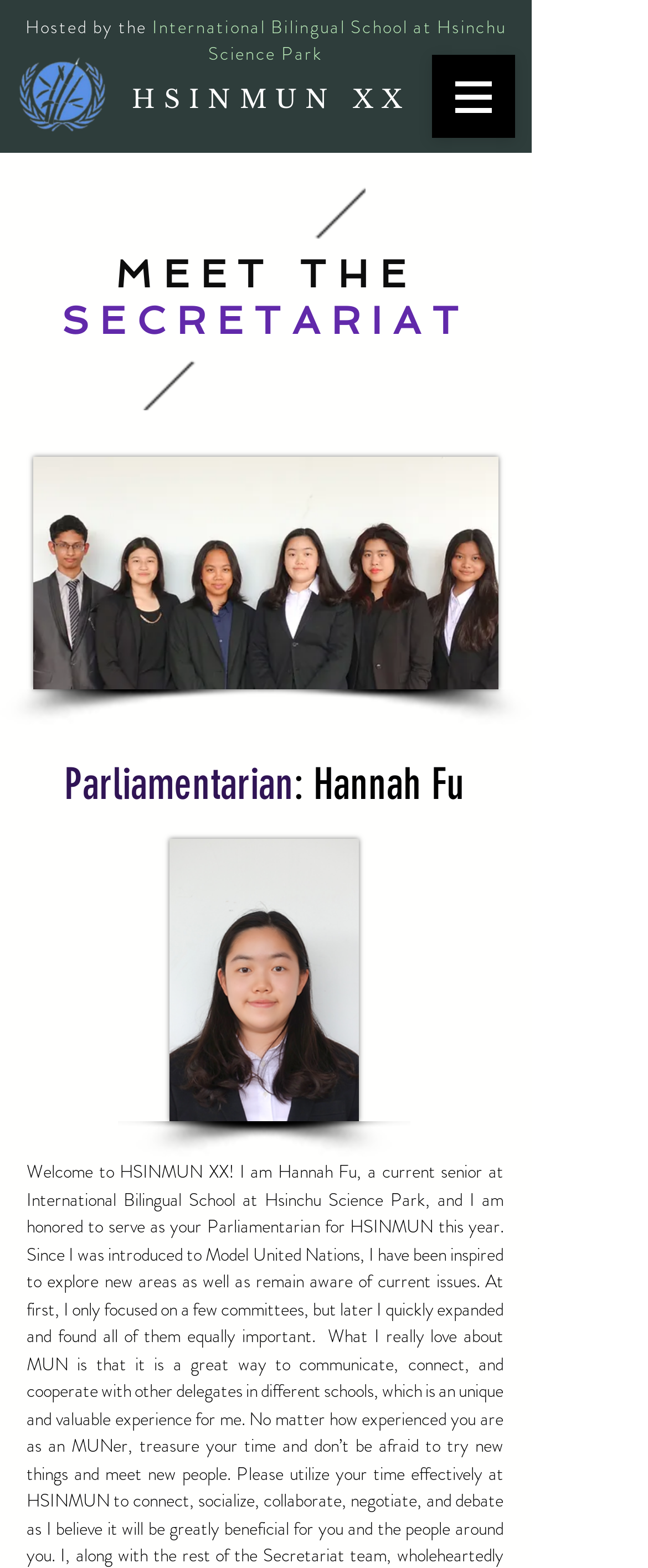Answer the following query with a single word or phrase:
What is the name of the school hosting the event?

International Bilingual School at Hsinchu Science Park